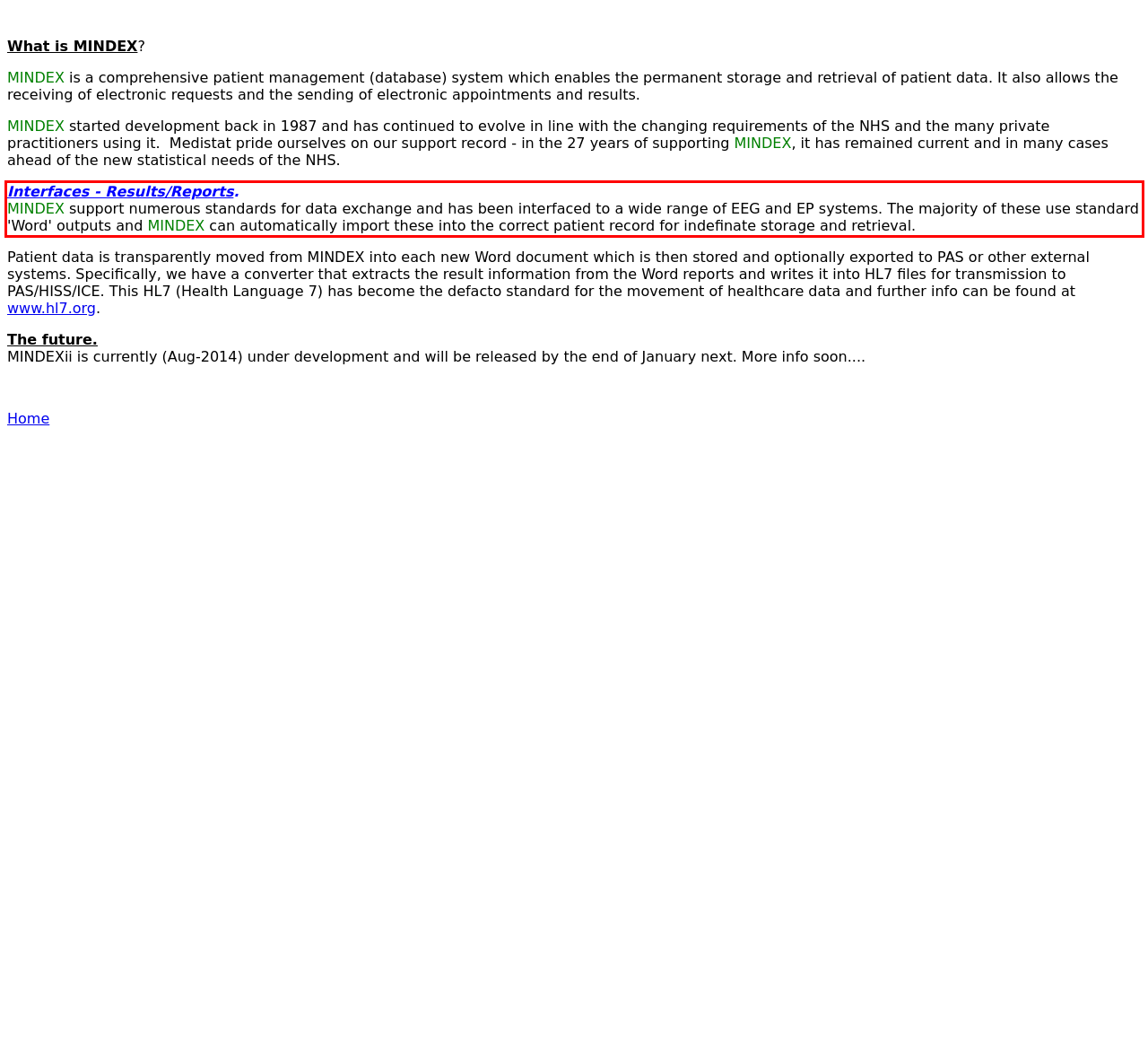With the provided screenshot of a webpage, locate the red bounding box and perform OCR to extract the text content inside it.

Interfaces - Results/Reports. MINDEX support numerous standards for data exchange and has been interfaced to a wide range of EEG and EP systems. The majority of these use standard 'Word' outputs and MINDEX can automatically import these into the correct patient record for indefinate storage and retrieval.